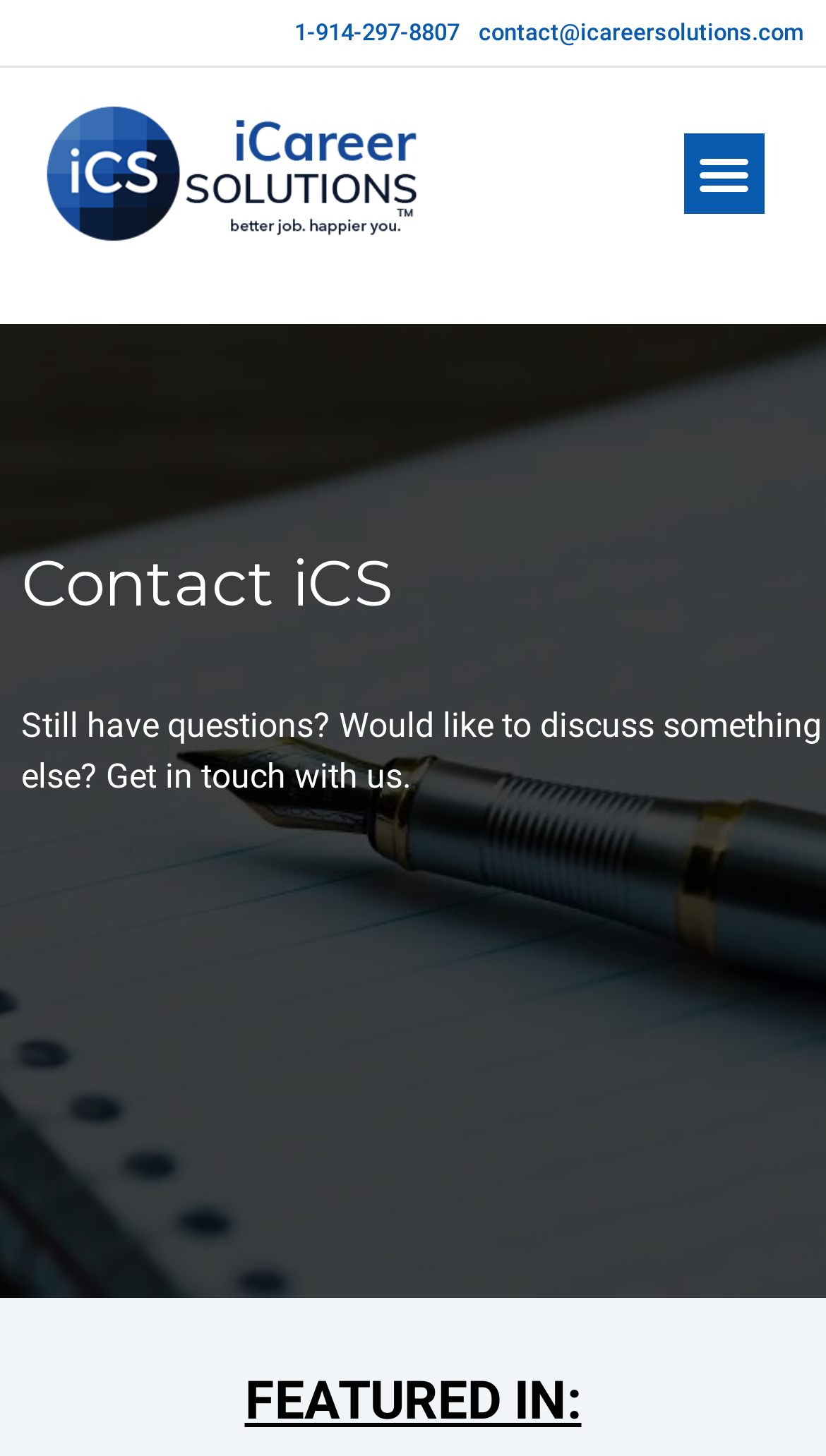How many links are in the top section?
Using the details from the image, give an elaborate explanation to answer the question.

I counted the number of link elements in the top section of the webpage. There is a link with the text '1-914-297-8807', another link with the text 'contact@icareersolutions.com', and a third link with the text 'iCareerSolutions Logo'. Therefore, there are 3 links in the top section.